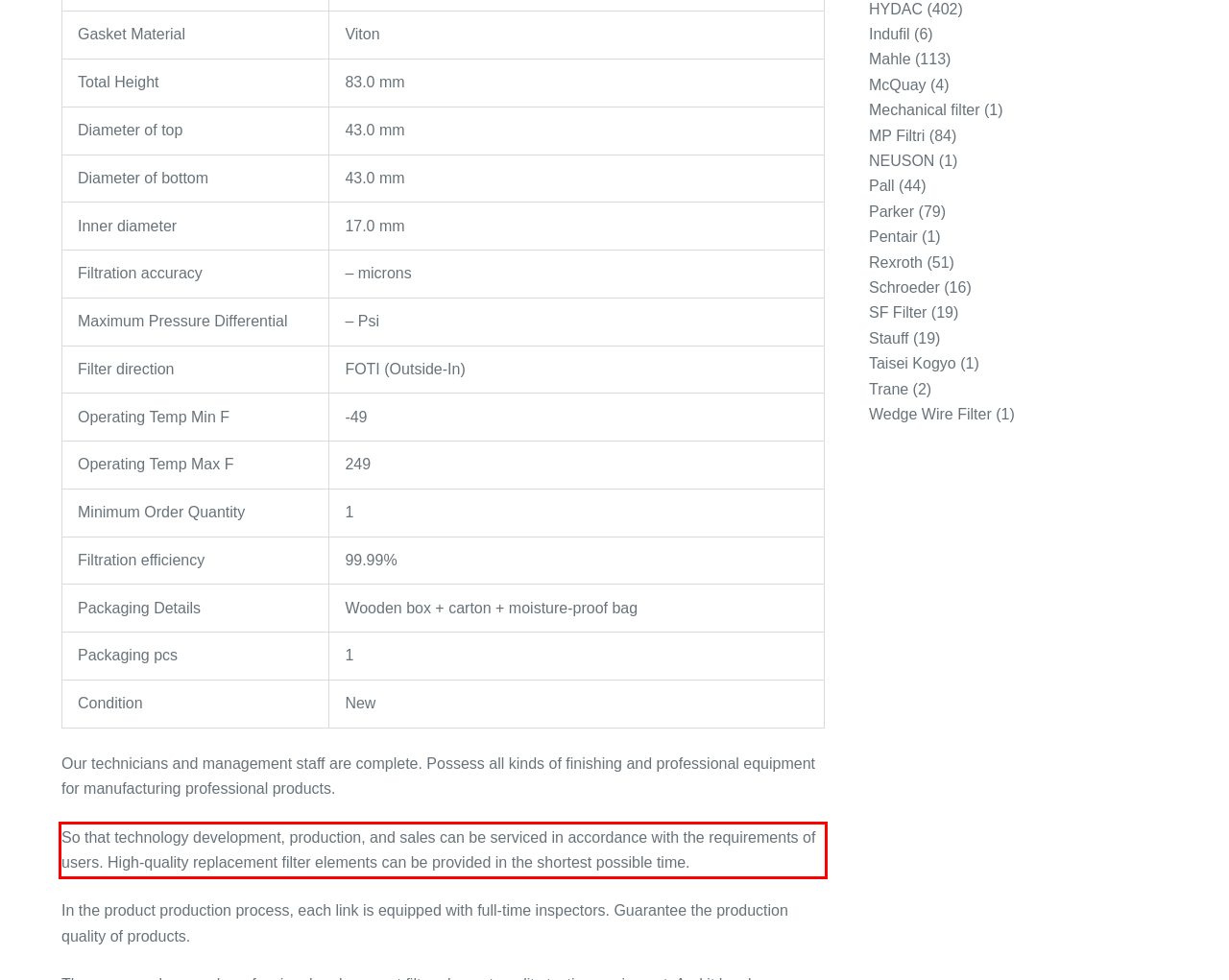Given a screenshot of a webpage, identify the red bounding box and perform OCR to recognize the text within that box.

So that technology development, production, and sales can be serviced in accordance with the requirements of users. High-quality replacement filter elements can be provided in the shortest possible time.